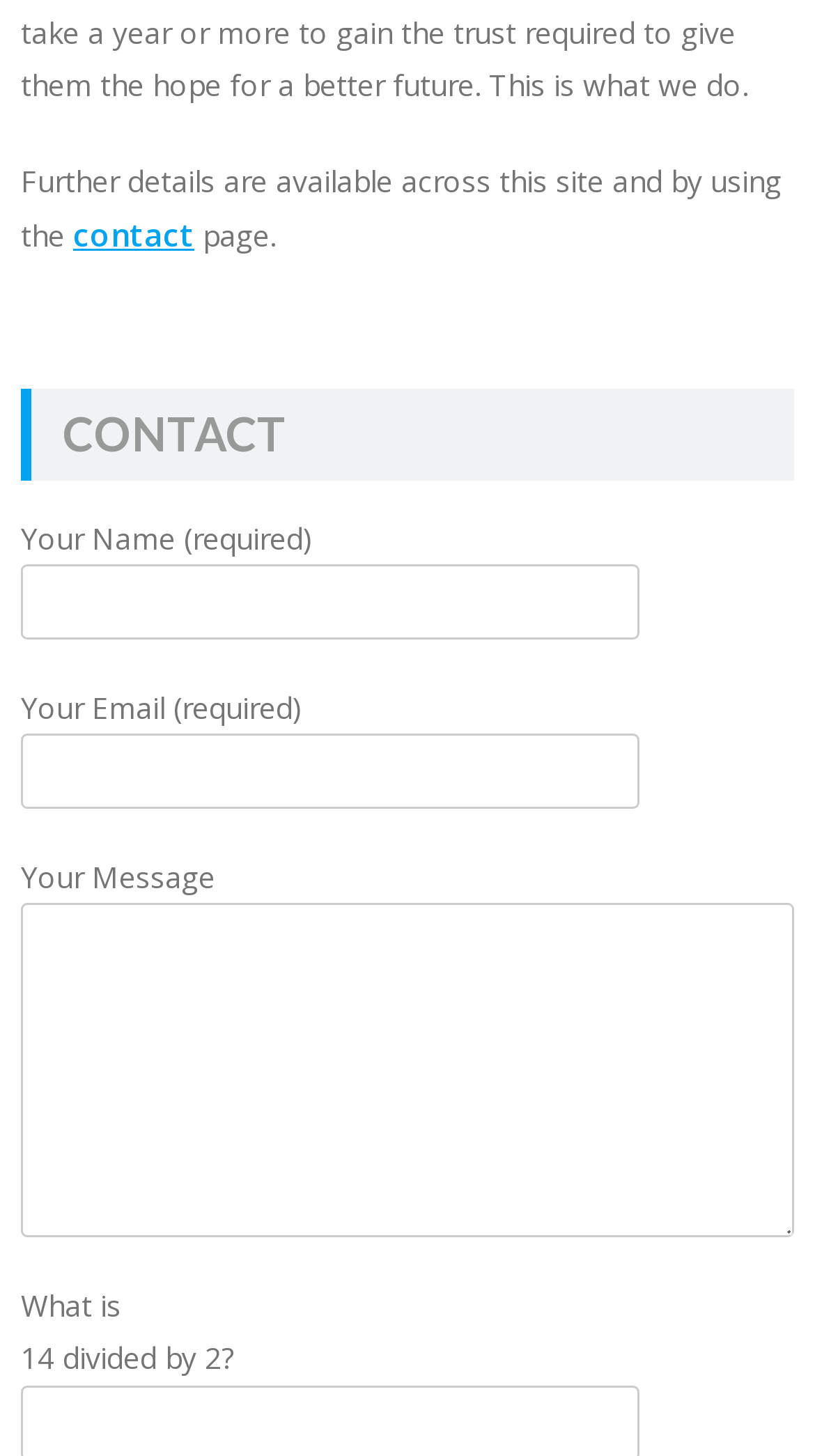Is the 'Your Message' input field required?
Answer with a single word or phrase by referring to the visual content.

No